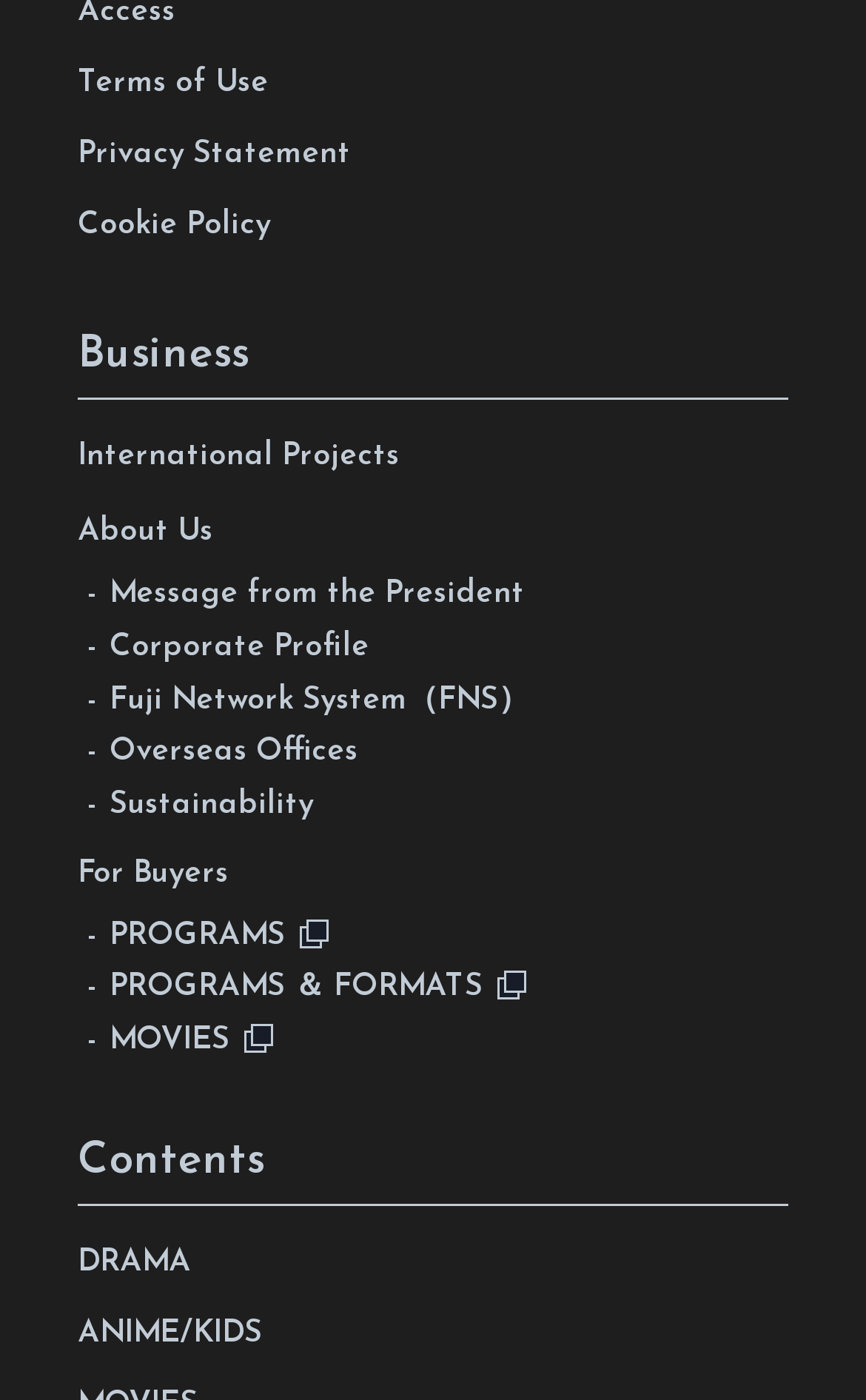Pinpoint the bounding box coordinates of the clickable element to carry out the following instruction: "Read about the company's president."

[0.1, 0.406, 0.91, 0.444]